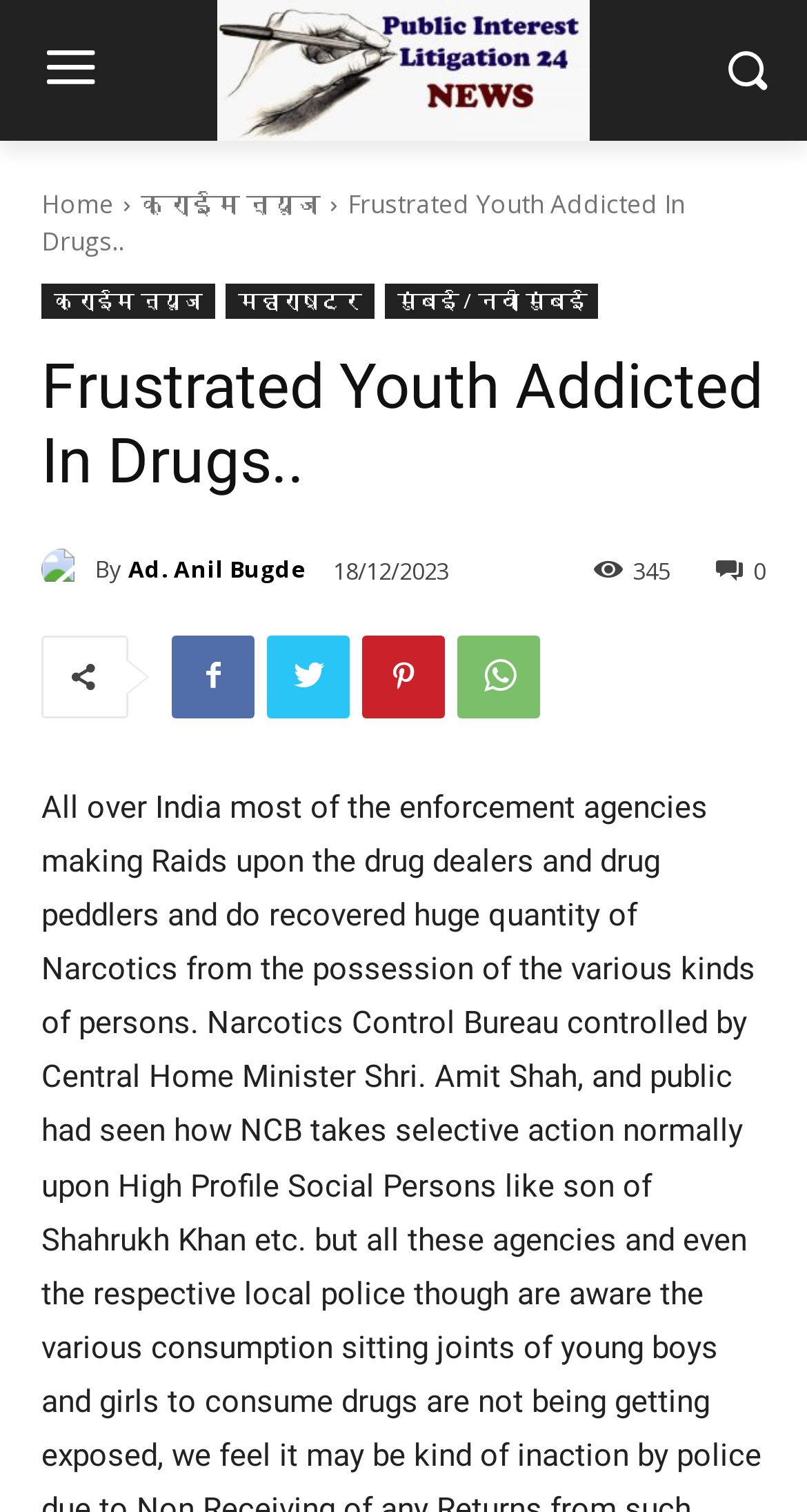Determine the bounding box coordinates for the area that needs to be clicked to fulfill this task: "Read crime news". The coordinates must be given as four float numbers between 0 and 1, i.e., [left, top, right, bottom].

[0.174, 0.123, 0.397, 0.146]